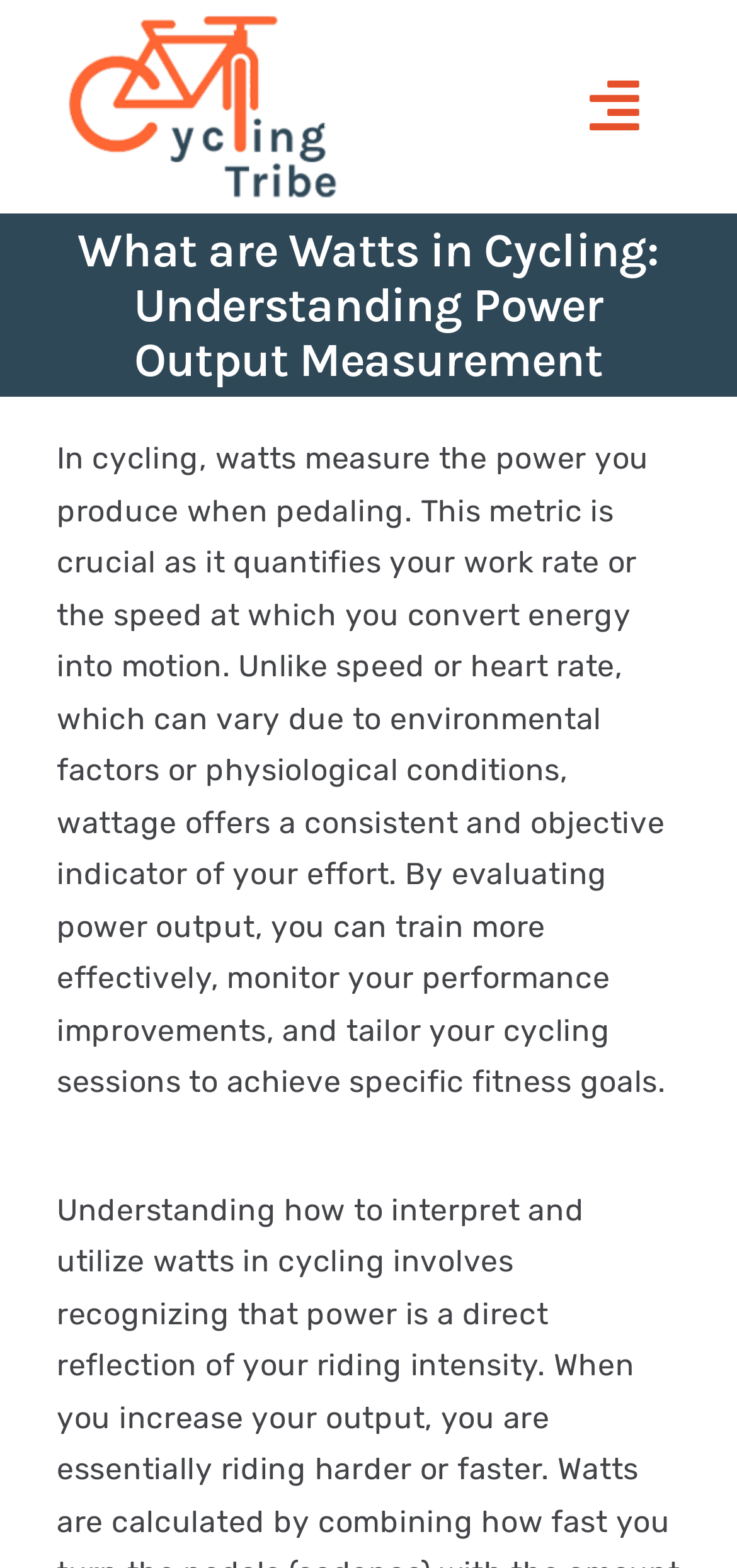Identify the bounding box coordinates for the region of the element that should be clicked to carry out the instruction: "Toggle the main menu". The bounding box coordinates should be four float numbers between 0 and 1, i.e., [left, top, right, bottom].

[0.744, 0.035, 0.923, 0.1]